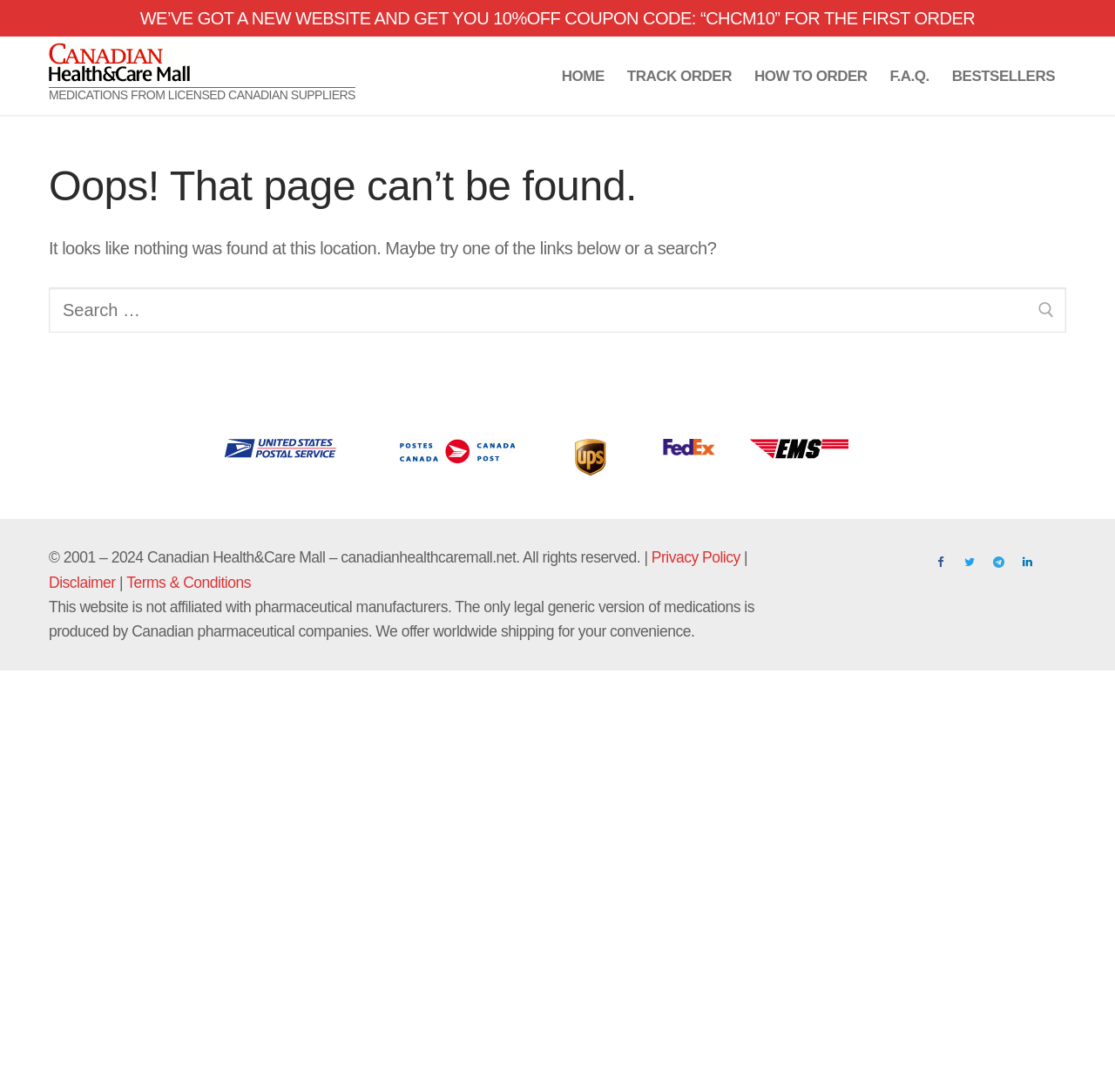Specify the bounding box coordinates of the area that needs to be clicked to achieve the following instruction: "Visit the 'F.A.Q.' page".

[0.788, 0.053, 0.844, 0.086]